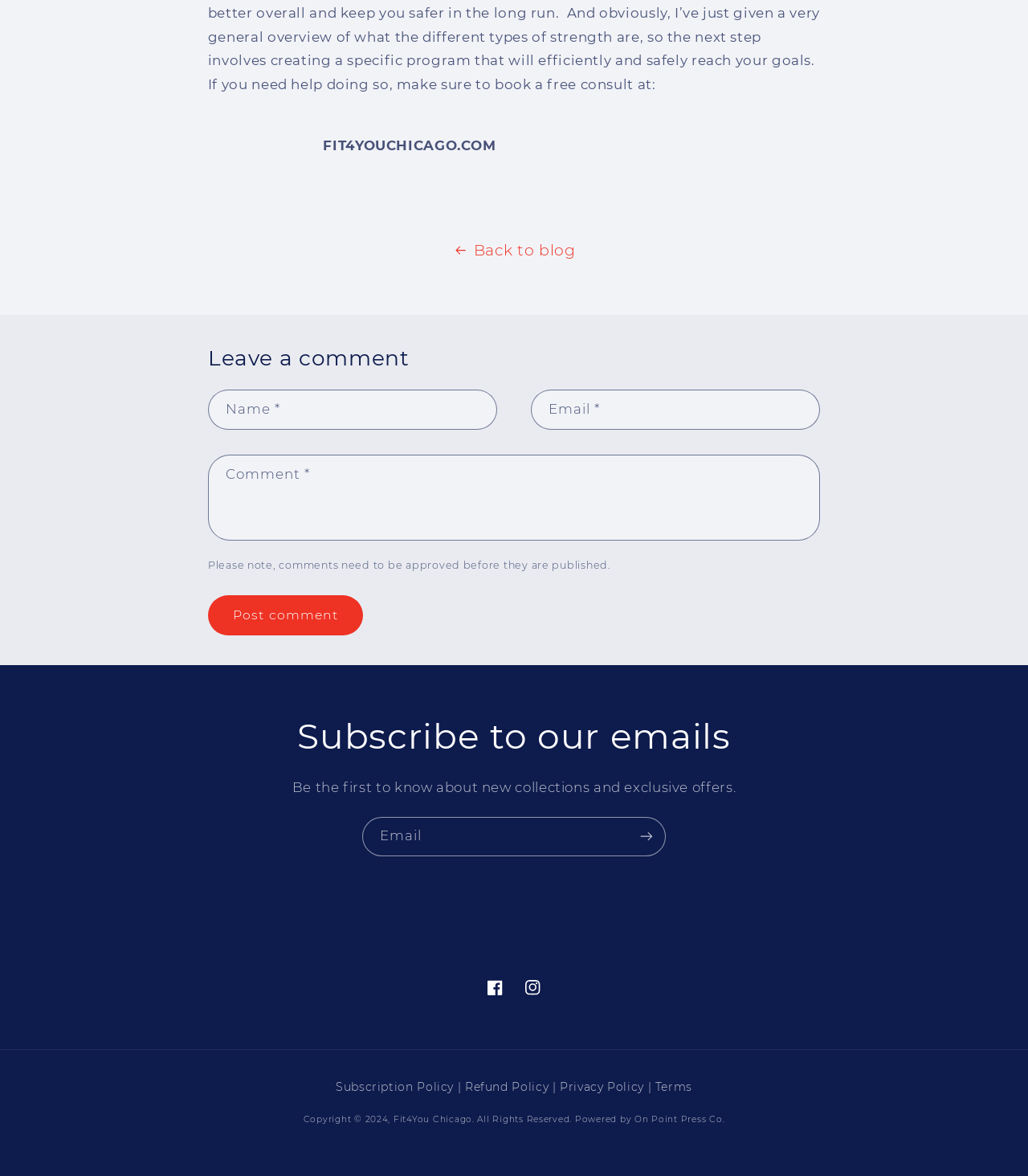Answer the following query concisely with a single word or phrase:
What is the purpose of the textboxes at the top?

Leave a comment